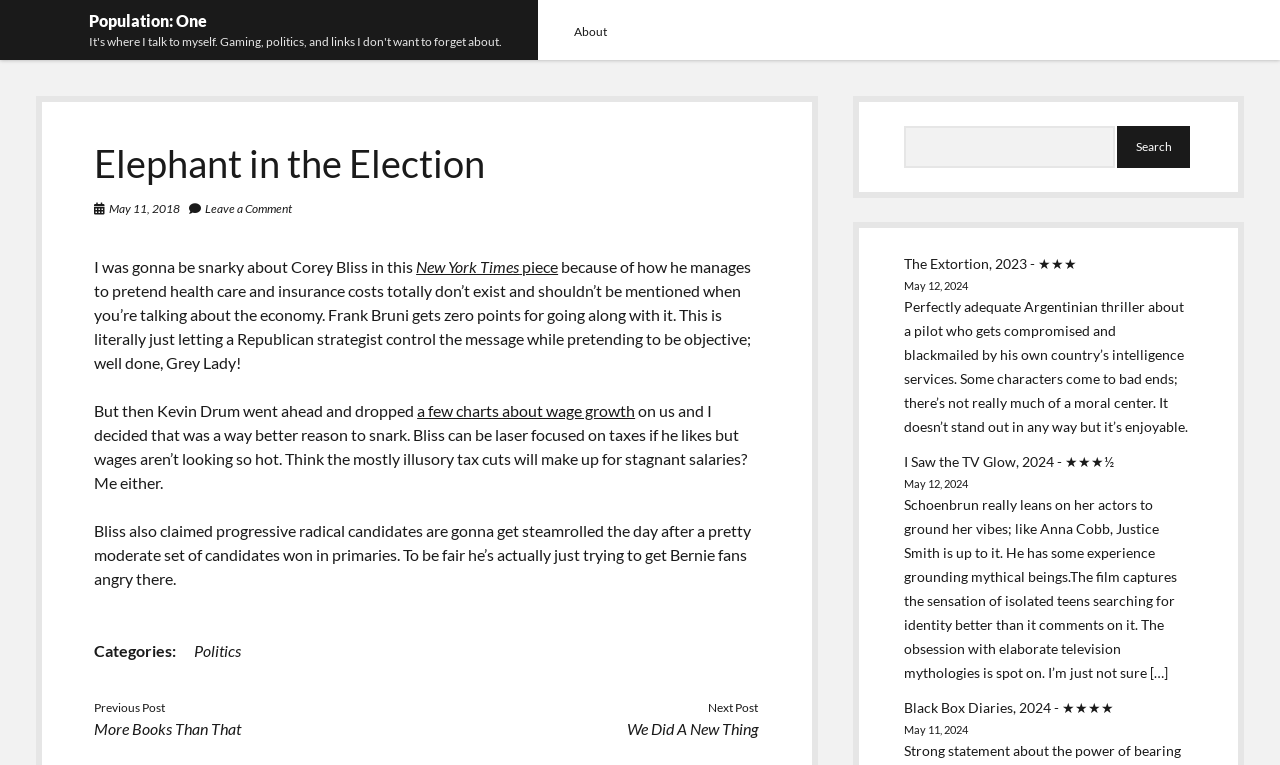Deliver a detailed narrative of the webpage's visual and textual elements.

The webpage is a blog post titled "Elephant in the Election – Population: One". At the top, there is a navigation menu with links to "About" and "Population: One". Below the navigation menu, there is a main article section. The article title "Elephant in the Election" is prominently displayed, followed by a link to the date "May 11, 2018". 

The article content is divided into several paragraphs, discussing topics such as healthcare, economy, and politics. There are links to external sources, including a "New York Times piece" and "a few charts about wage growth". The text also mentions Corey Bliss and Kevin Drum, and discusses their views on taxes, wages, and politics.

To the right of the article section, there is a sidebar with a search bar and several links to other blog posts, including "The Extortion, 2023", "I Saw the TV Glow, 2024", and "Black Box Diaries, 2024". Each of these links is accompanied by a brief summary and a rating. The sidebar also displays the dates of these posts, ranging from May 11, 2024, to May 12, 2024.

At the bottom of the article section, there are links to previous and next posts, titled "More Books Than That" and "We Did A New Thing", respectively.